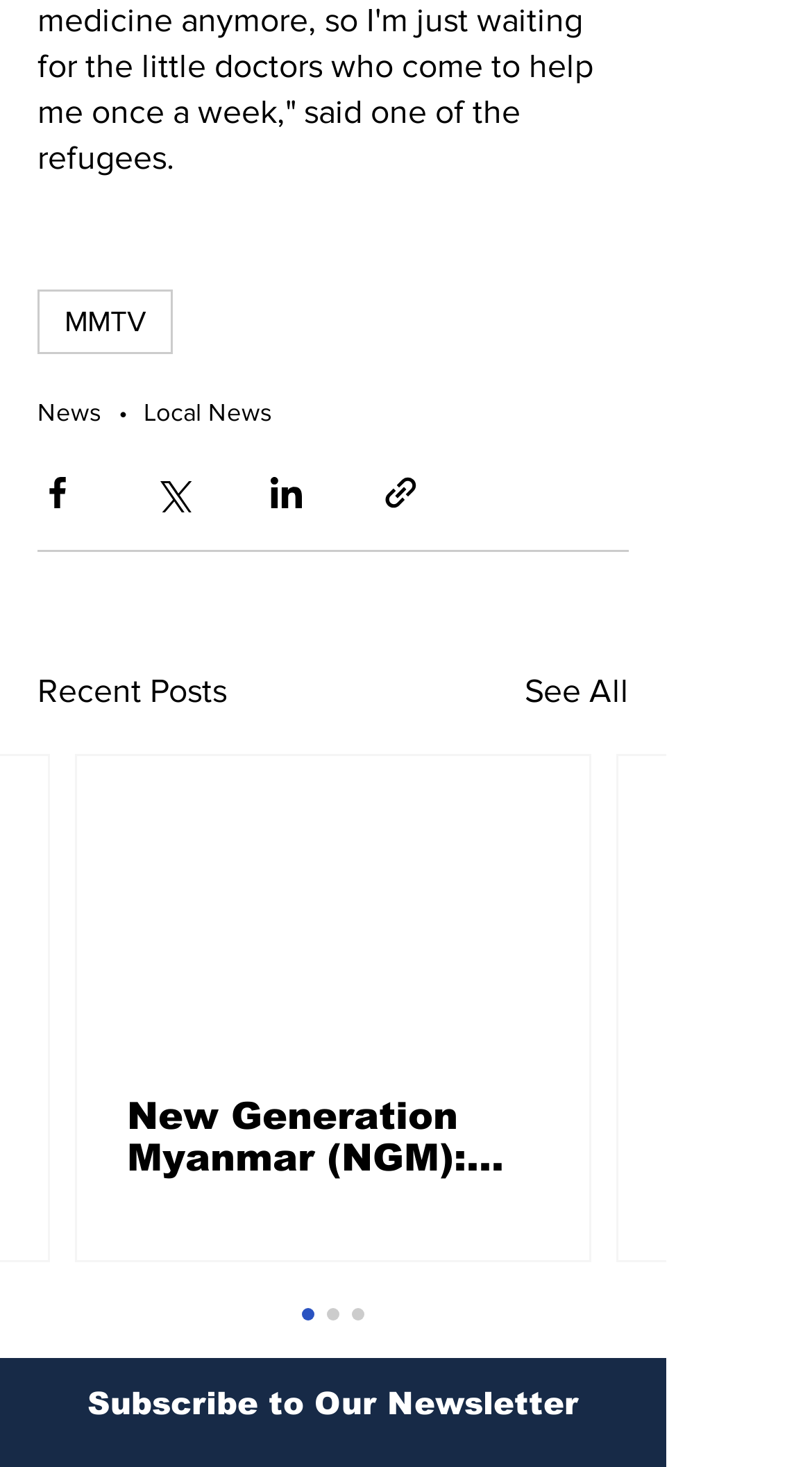Please answer the following question using a single word or phrase: 
How many articles are displayed on the webpage?

1